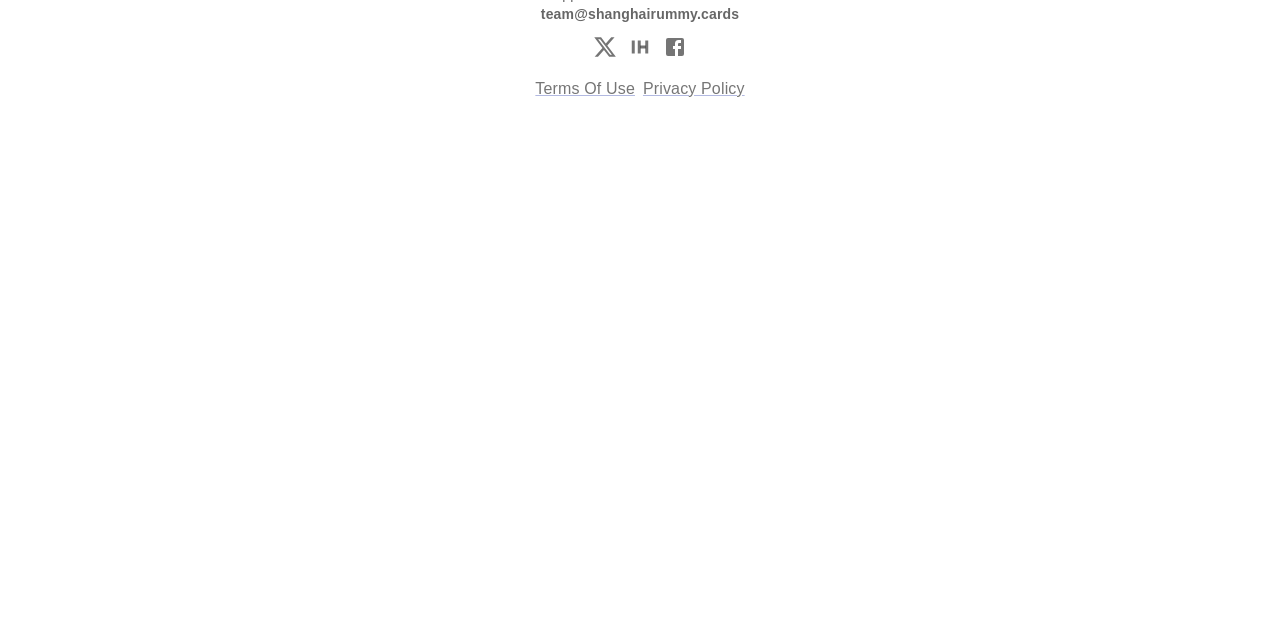Extract the bounding box coordinates for the HTML element that matches this description: "Terms Of Use". The coordinates should be four float numbers between 0 and 1, i.e., [left, top, right, bottom].

[0.415, 0.12, 0.499, 0.157]